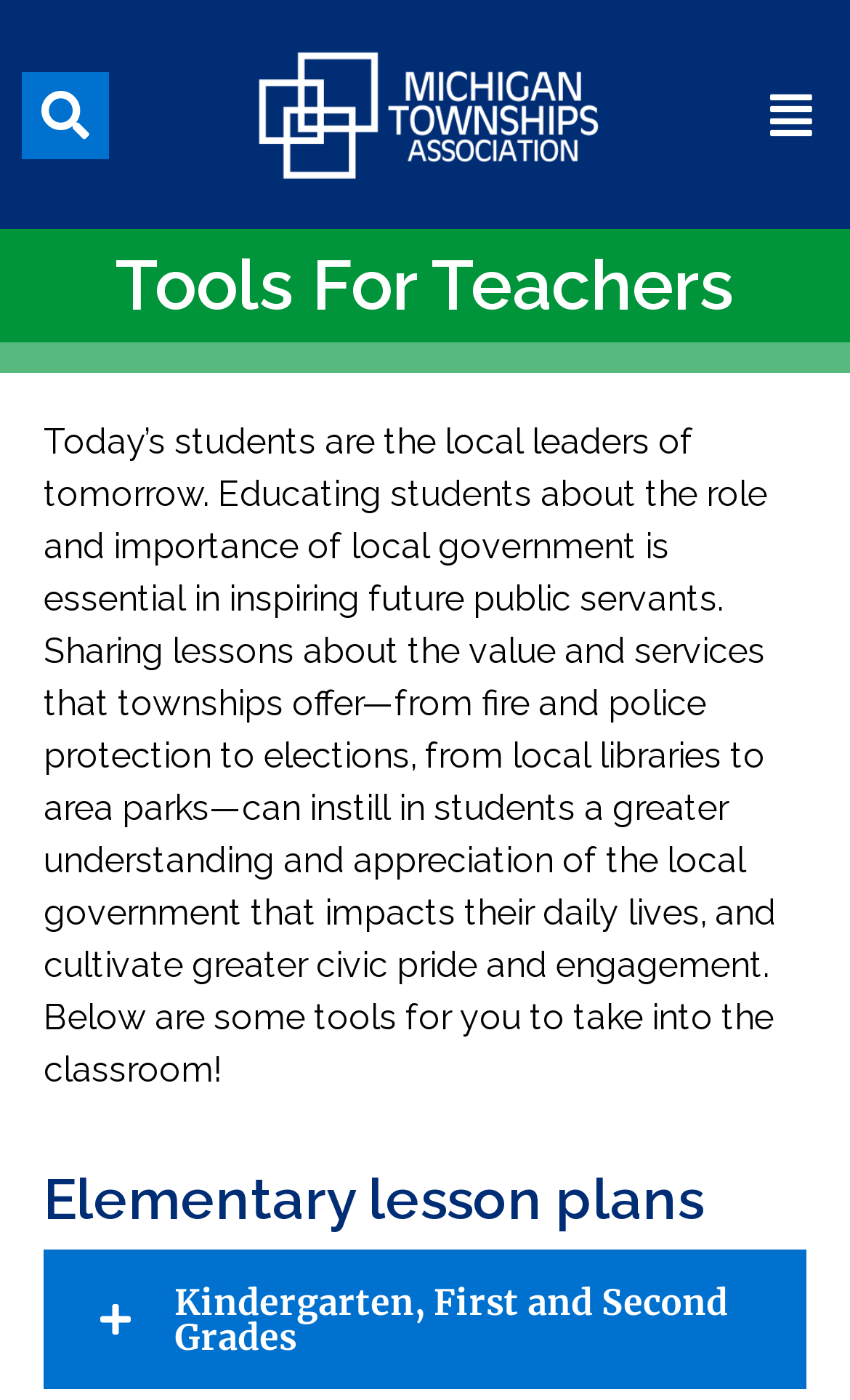Please provide a short answer using a single word or phrase for the question:
What is the main topic of the resources on this website?

Local government